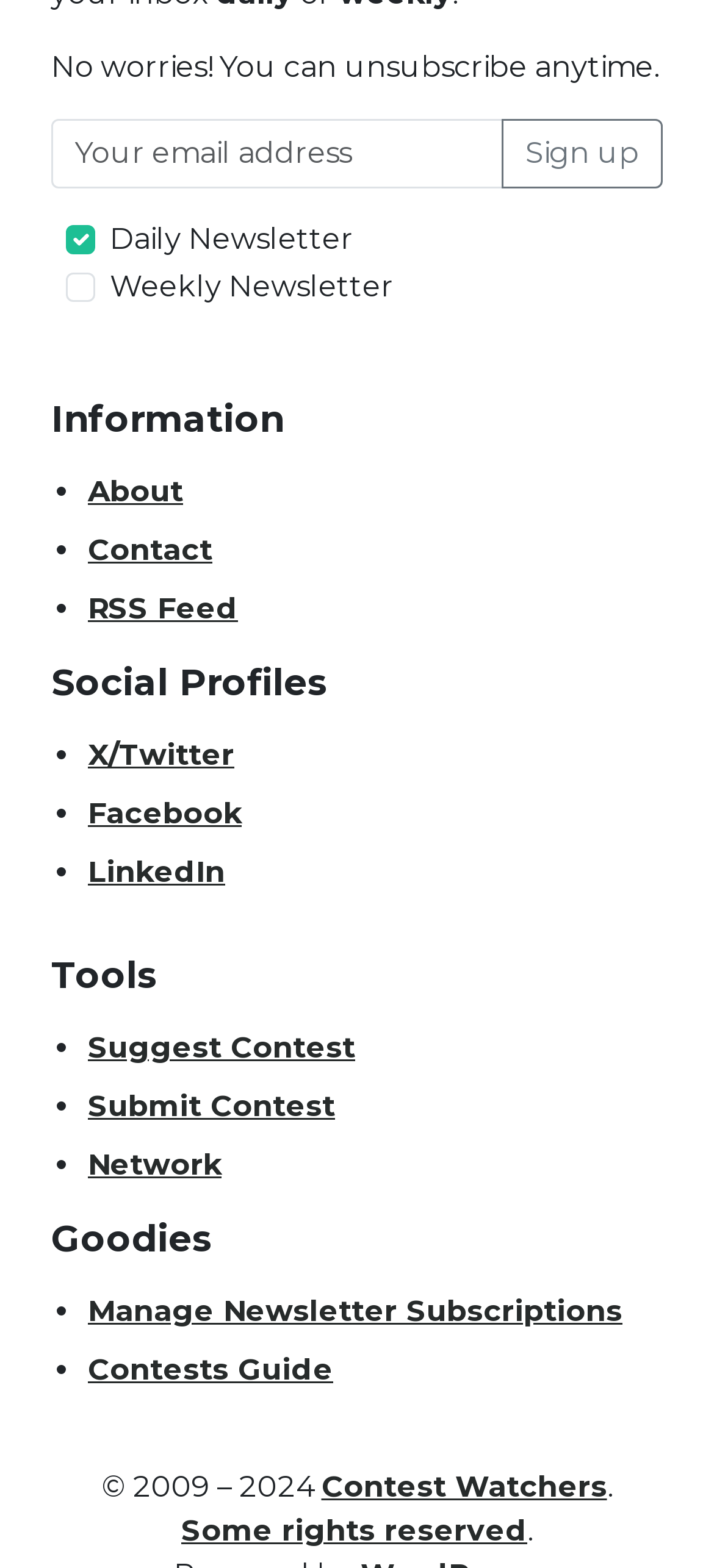What type of information is provided in the 'Information' section?
From the details in the image, answer the question comprehensively.

The 'Information' section is a heading that contains three links: 'About', 'Contact', and 'RSS Feed'. These links suggest that this section provides general information about the website or its services.